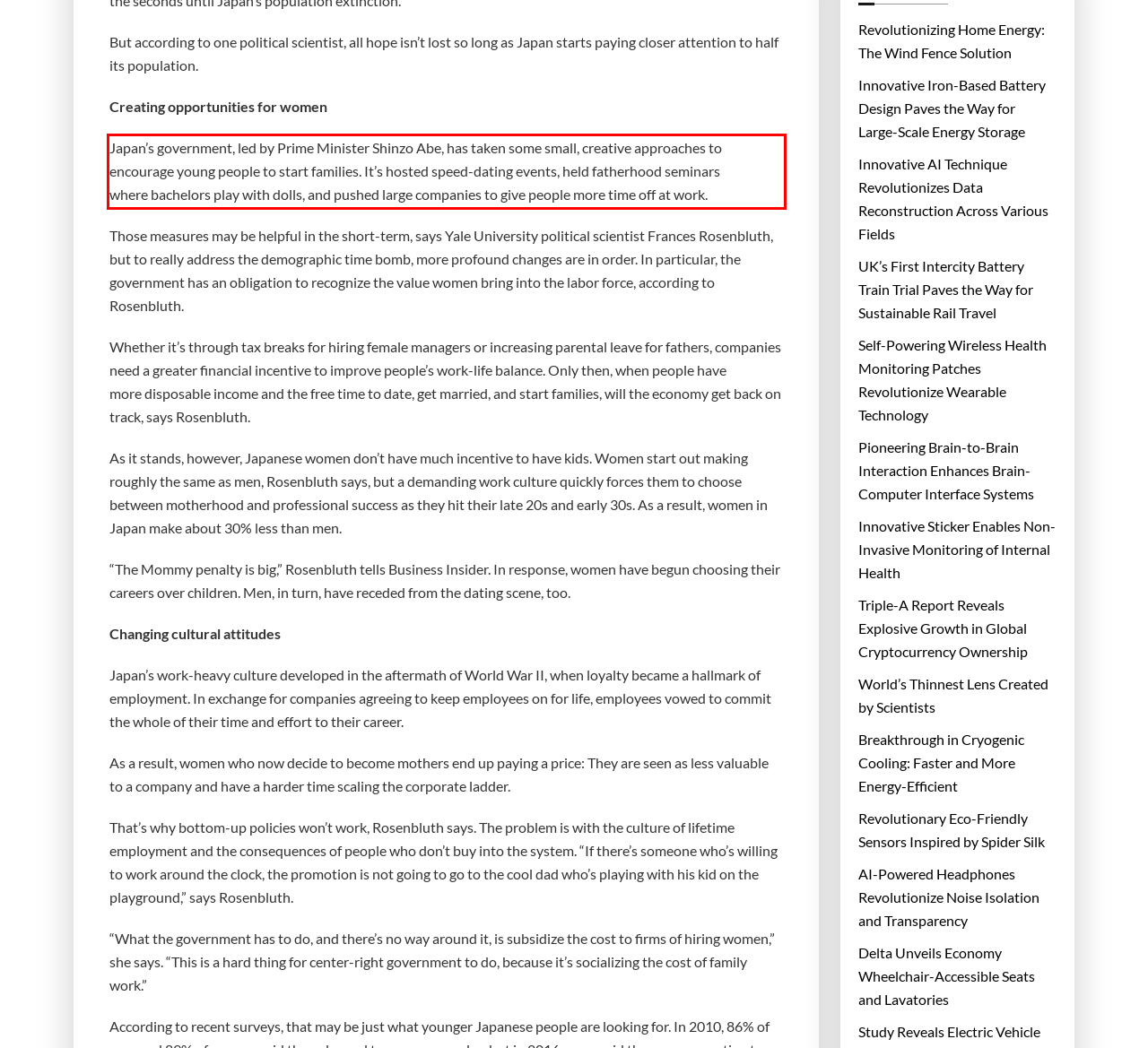Given a screenshot of a webpage with a red bounding box, extract the text content from the UI element inside the red bounding box.

Japan’s government, led by Prime Minister Shinzo Abe, has taken some small, creative approaches to encourage young people to start families. It’s hosted speed-dating events, held fatherhood seminars where bachelors play with dolls, and pushed large companies to give people more time off at work.